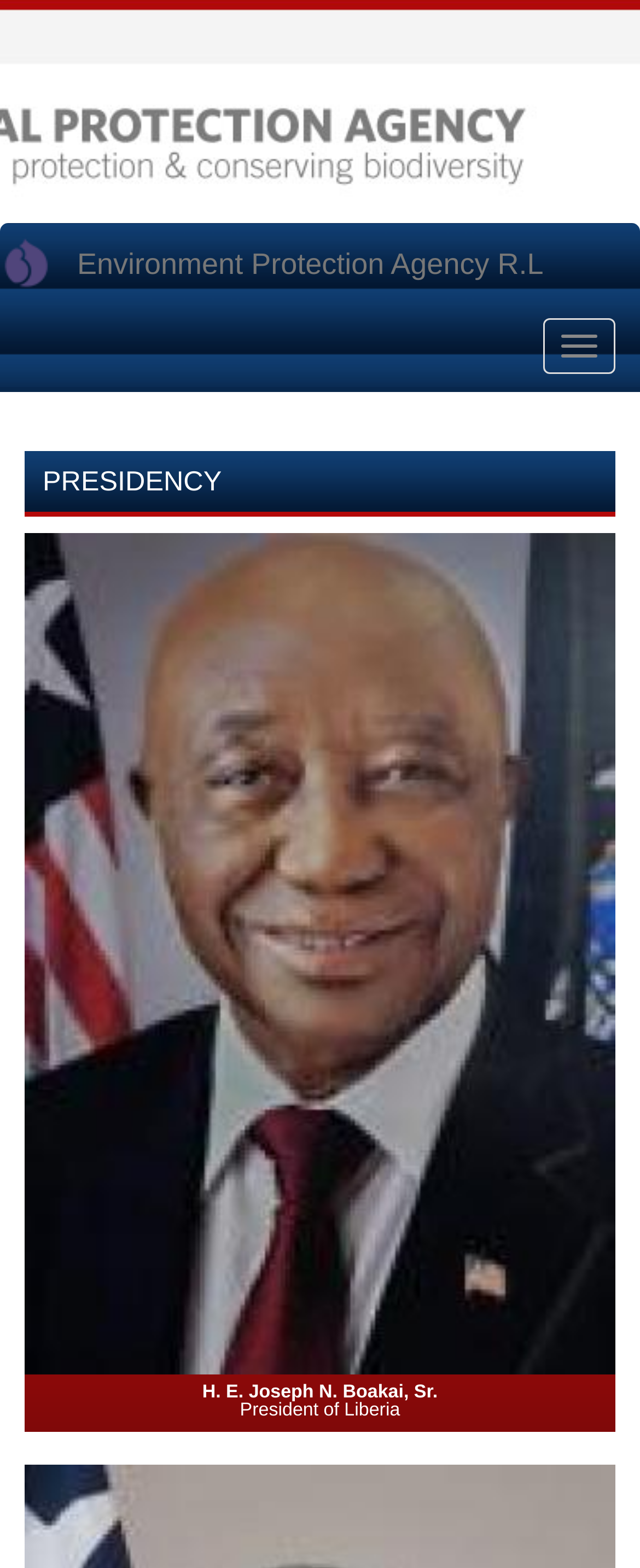What is the logo of the Environment Protection Agency R.L?
Use the information from the image to give a detailed answer to the question.

I inferred that the logo of the Environment Protection Agency R.L is an image because there is an image element with no OCR text or element description, located next to the link with the text 'Environment Protection Agency R.L'.